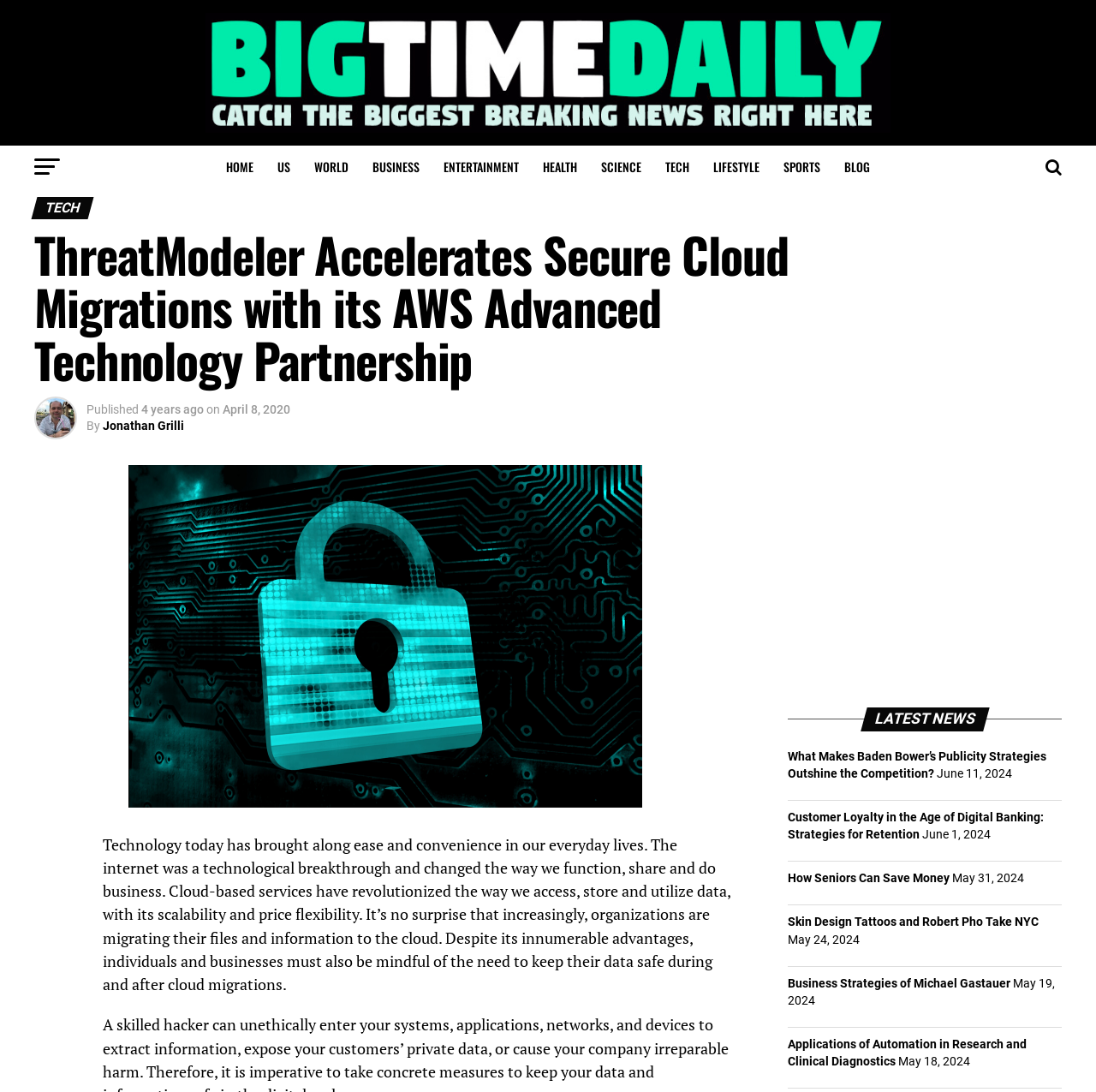Please identify the bounding box coordinates of the element that needs to be clicked to perform the following instruction: "Read the article about ThreatModeler Accelerates Secure Cloud Migrations".

[0.031, 0.208, 0.781, 0.353]